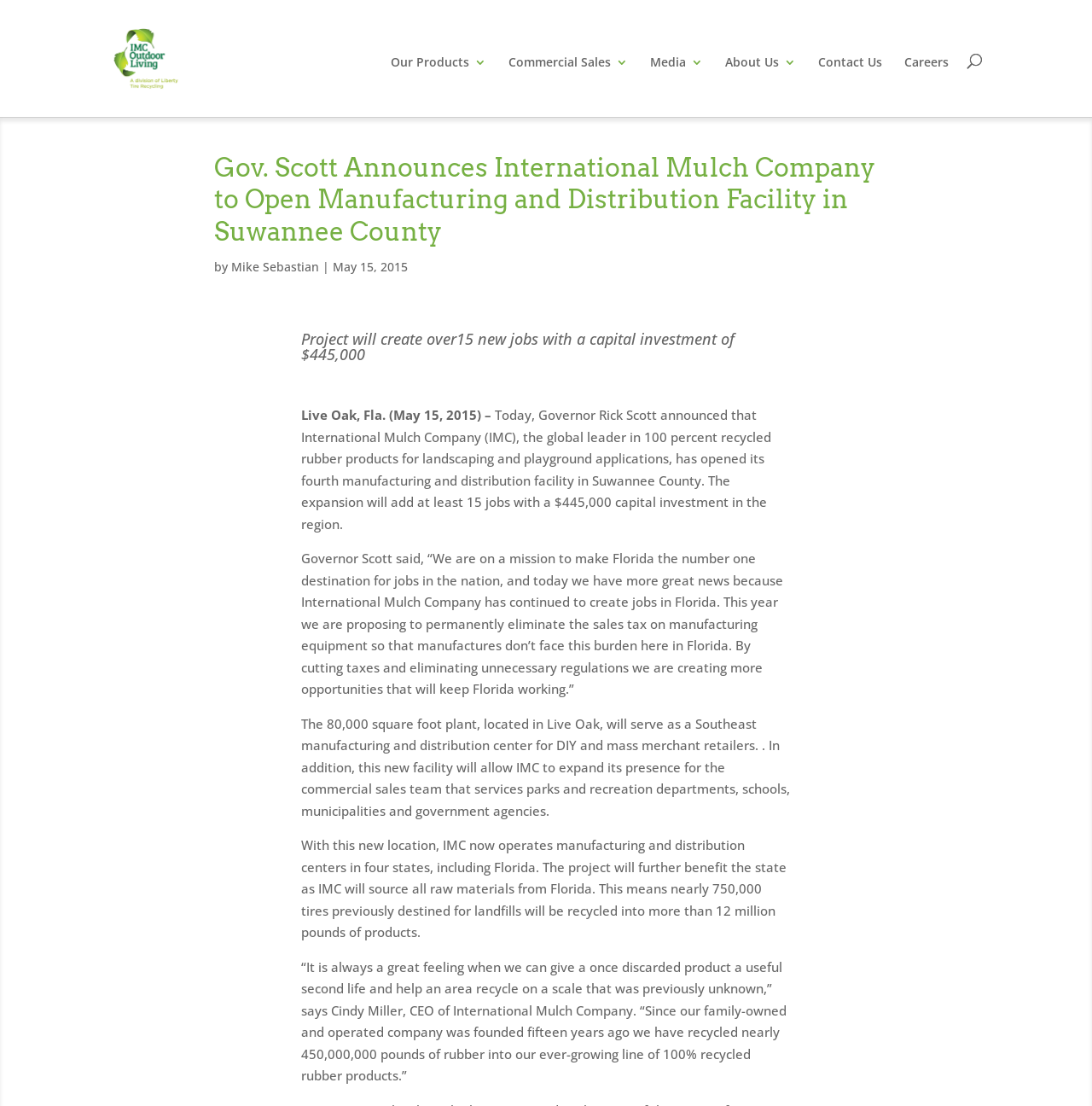Please identify the bounding box coordinates of the element's region that should be clicked to execute the following instruction: "Search for something". The bounding box coordinates must be four float numbers between 0 and 1, i.e., [left, top, right, bottom].

[0.1, 0.0, 0.9, 0.031]